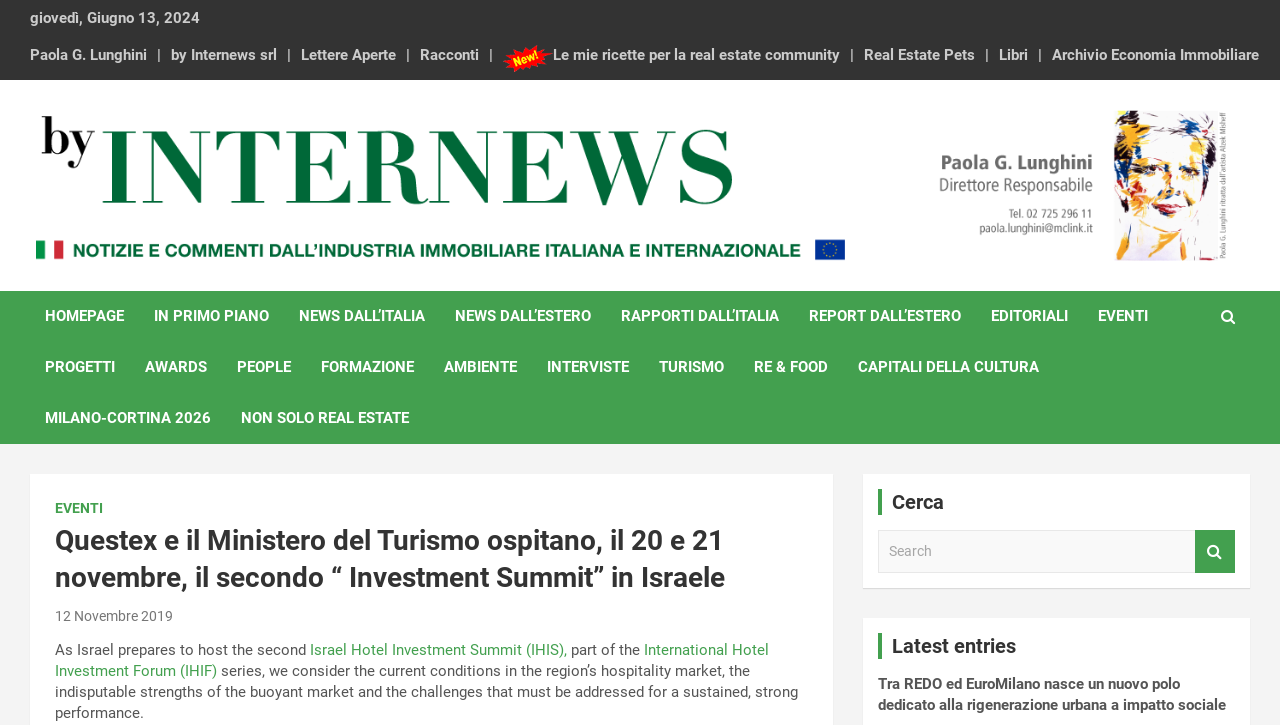Please determine the bounding box coordinates of the element to click in order to execute the following instruction: "Visit Alabama Digital Humanities Center". The coordinates should be four float numbers between 0 and 1, specified as [left, top, right, bottom].

None